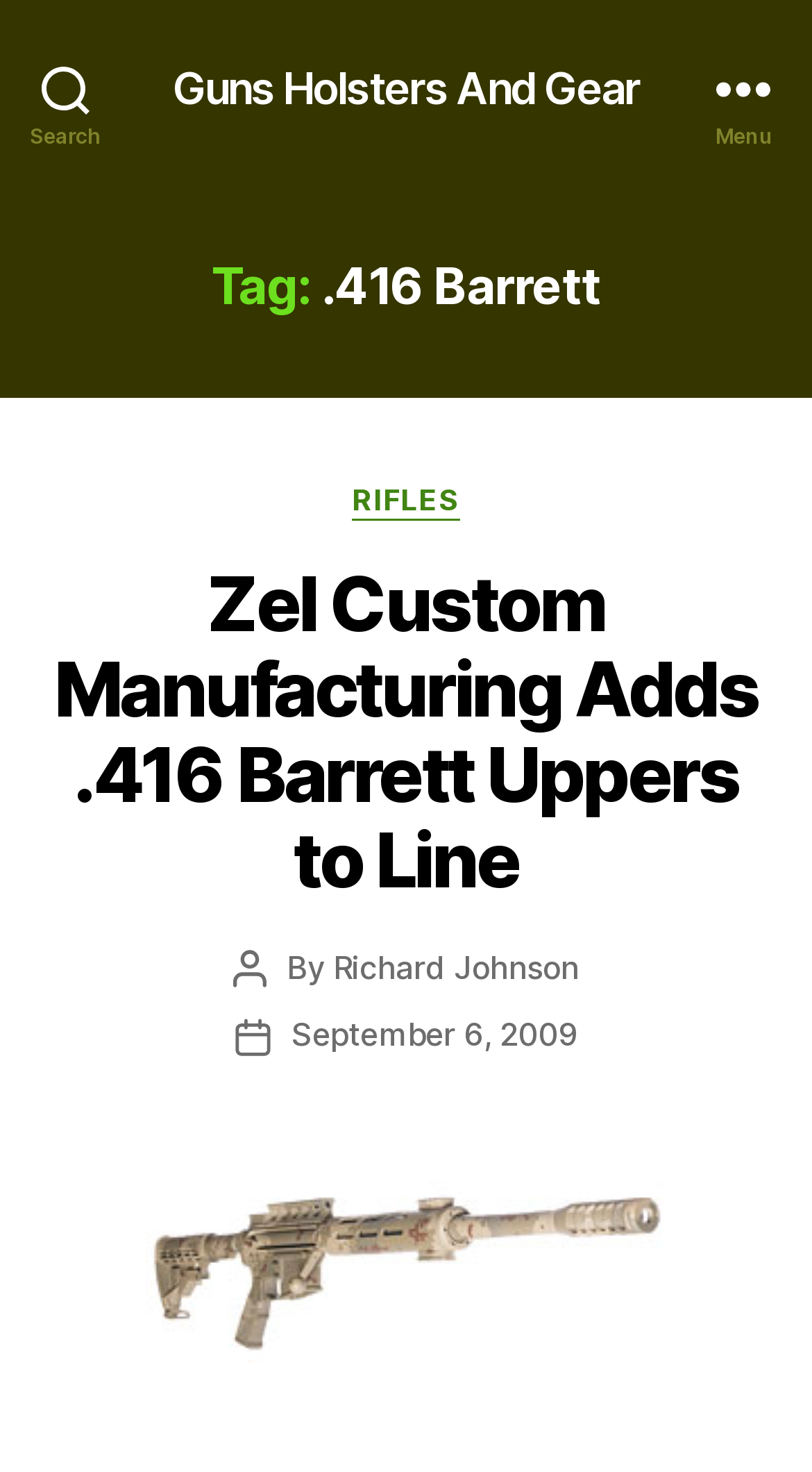From the element description: "Home", extract the bounding box coordinates of the UI element. The coordinates should be expressed as four float numbers between 0 and 1, in the order [left, top, right, bottom].

None